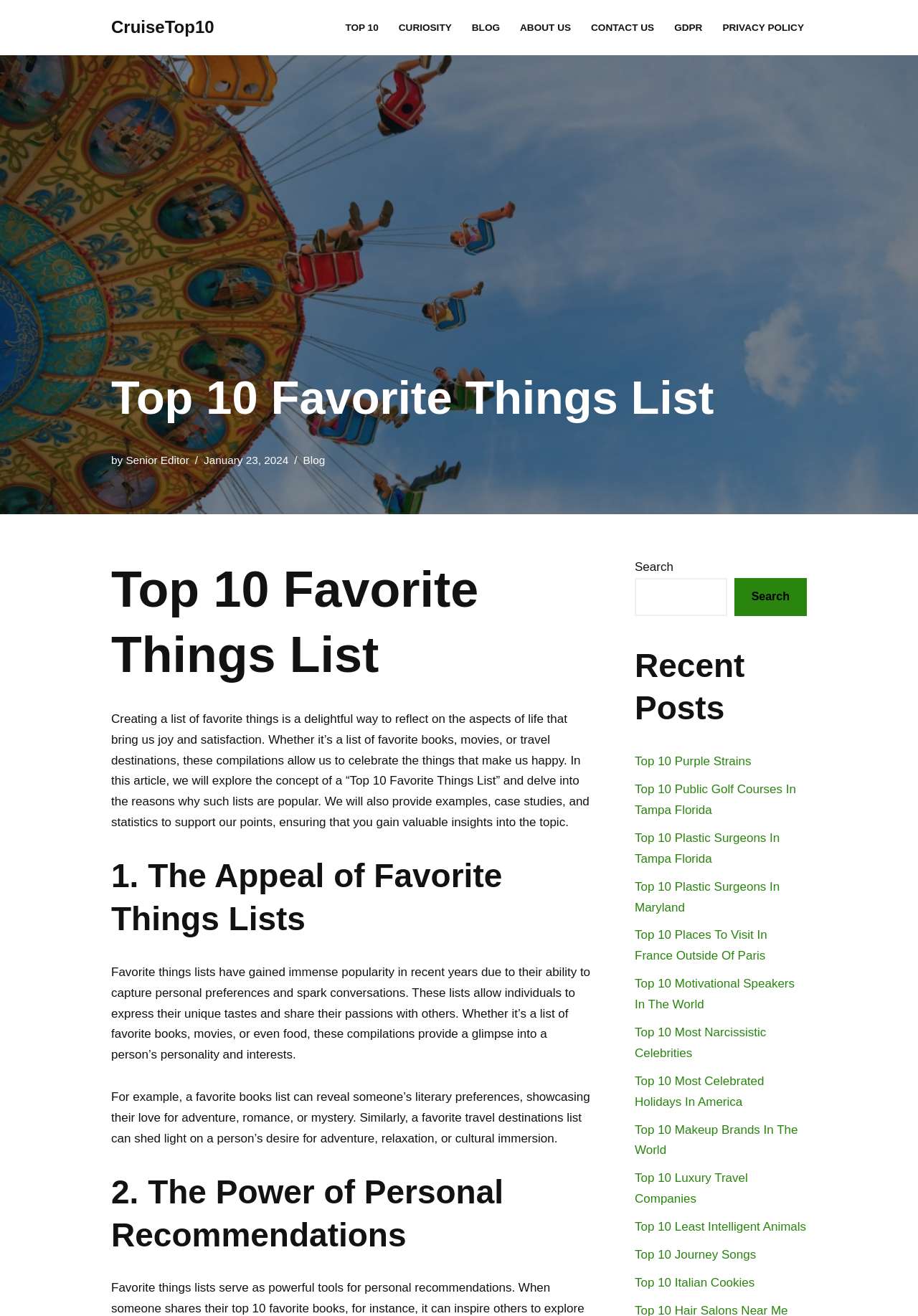Identify the bounding box coordinates of the clickable region required to complete the instruction: "Click on the 'CONTACT US' link". The coordinates should be given as four float numbers within the range of 0 and 1, i.e., [left, top, right, bottom].

[0.644, 0.014, 0.713, 0.028]